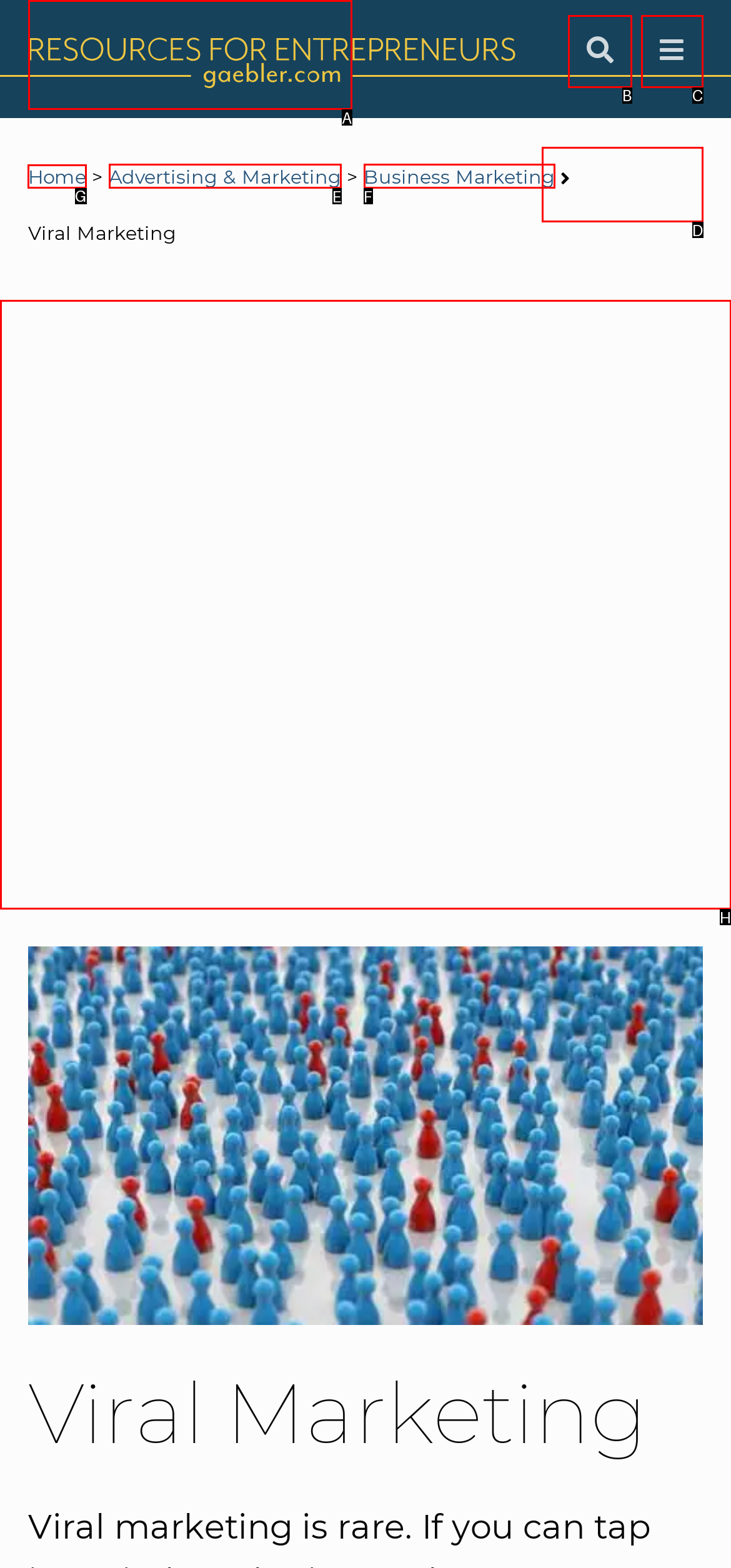Indicate which lettered UI element to click to fulfill the following task: Go to Home page
Provide the letter of the correct option.

G